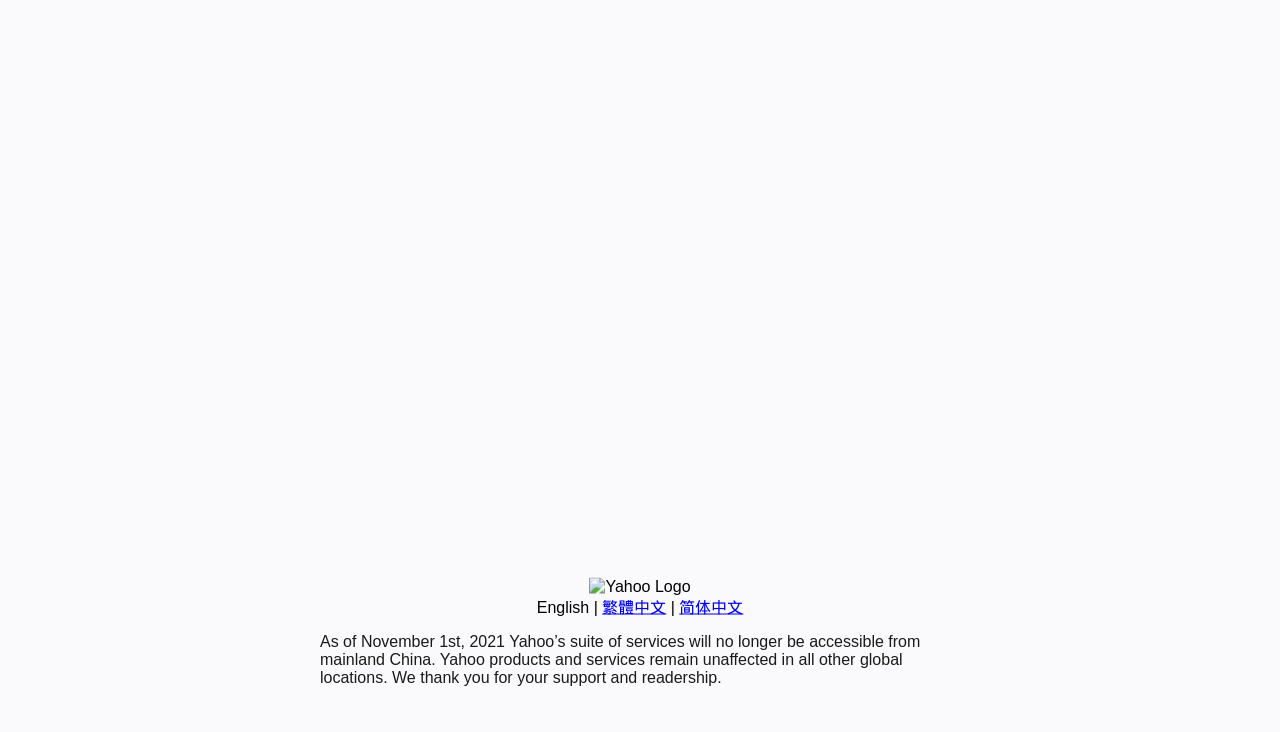Extract the bounding box coordinates for the UI element described as: "简体中文".

[0.531, 0.818, 0.581, 0.841]